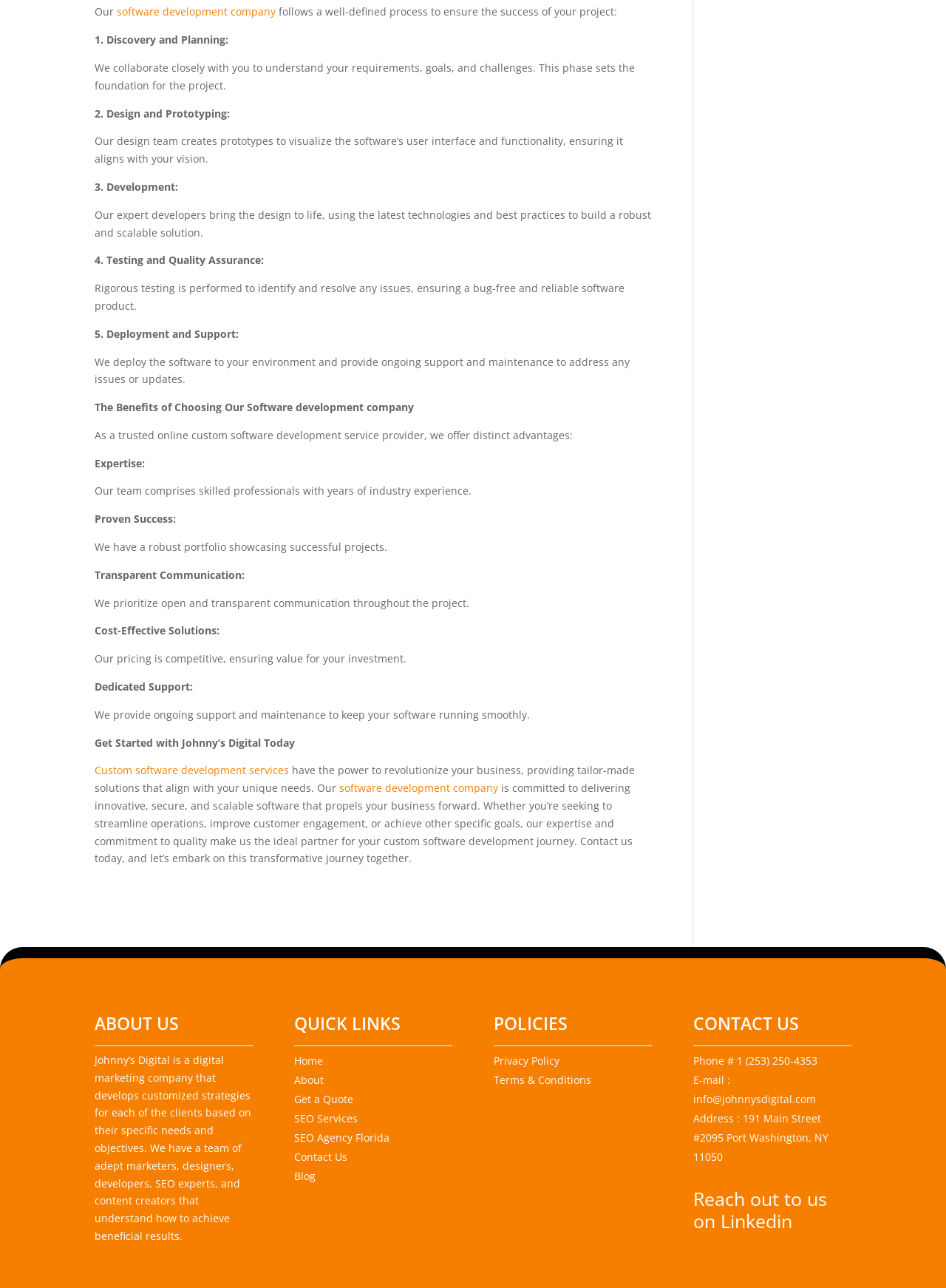Please identify the bounding box coordinates of the element's region that needs to be clicked to fulfill the following instruction: "Get in touch with Johnny's Digital". The bounding box coordinates should consist of four float numbers between 0 and 1, i.e., [left, top, right, bottom].

[0.733, 0.818, 0.864, 0.829]